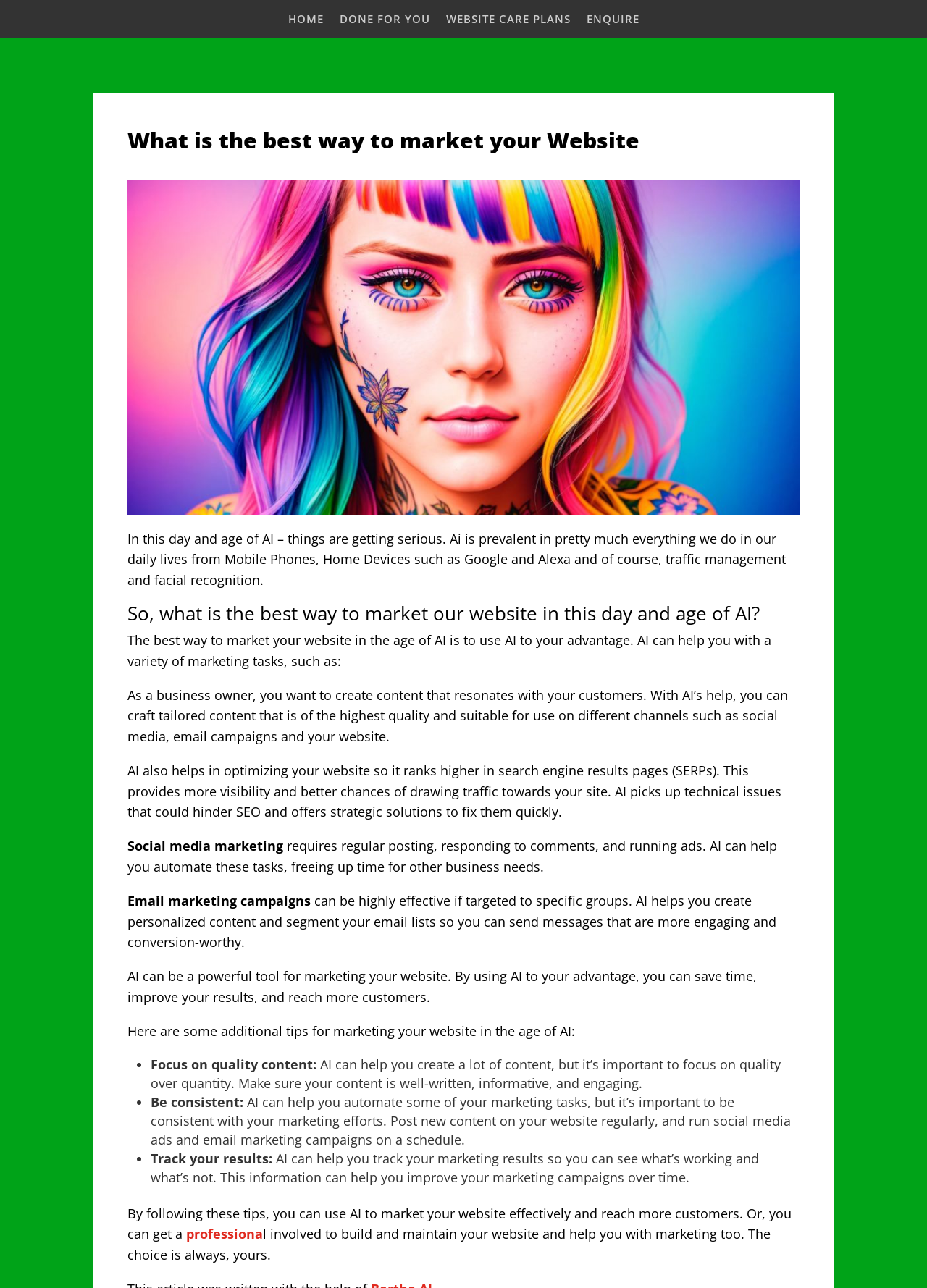What is the purpose of AI in optimizing a website?
Based on the image, answer the question in a detailed manner.

The webpage states that AI helps in optimizing a website so it ranks higher in search engine results pages (SERPs), which provides more visibility and better chances of drawing traffic towards the site.